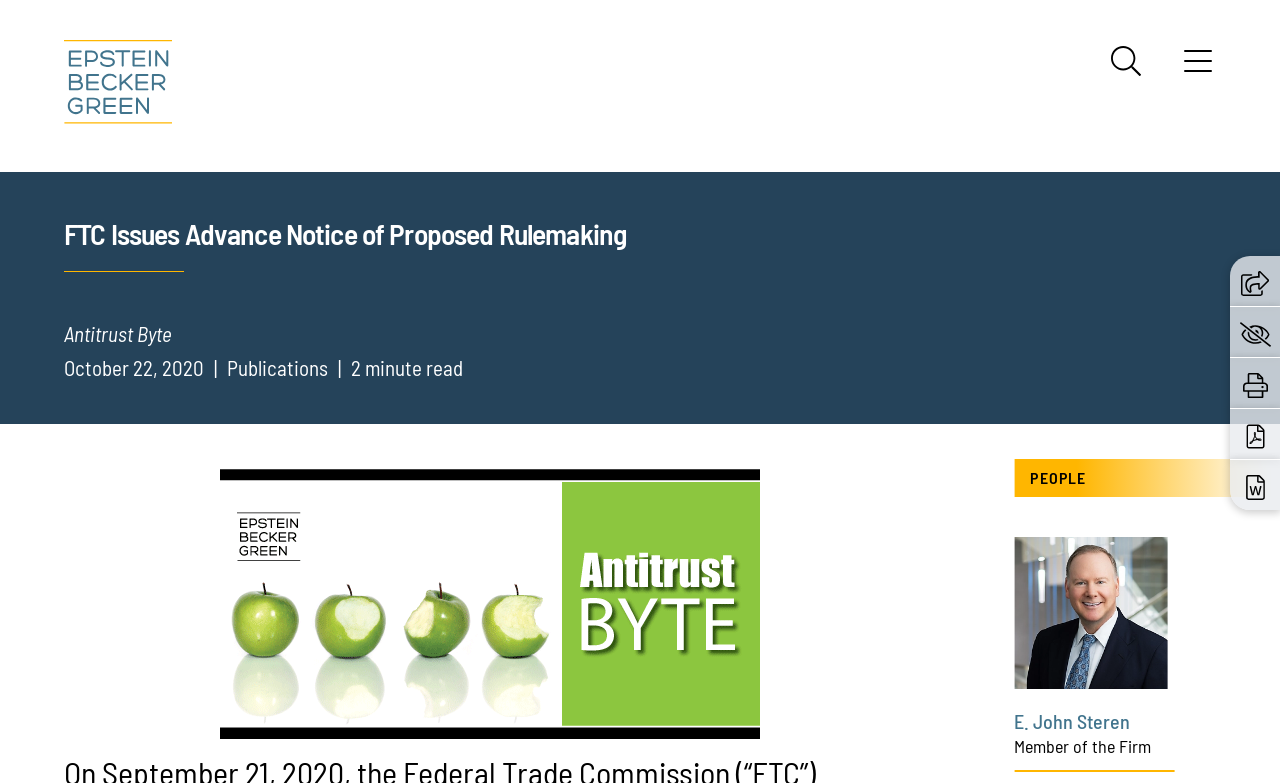What is the date of the article?
Please answer using one word or phrase, based on the screenshot.

October 22, 2020